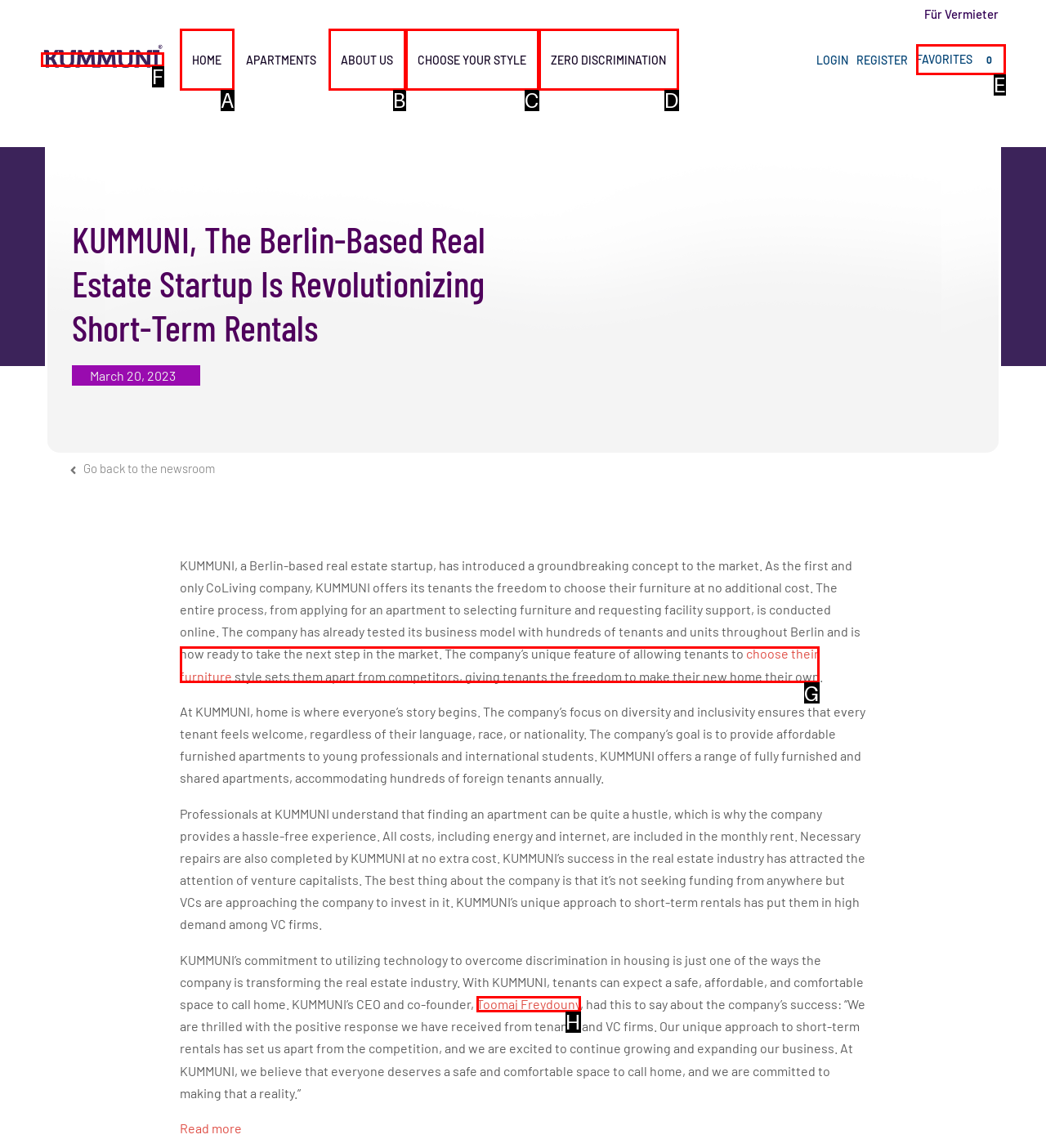Figure out which option to click to perform the following task: Click on the 'choose their furniture' link
Provide the letter of the correct option in your response.

G